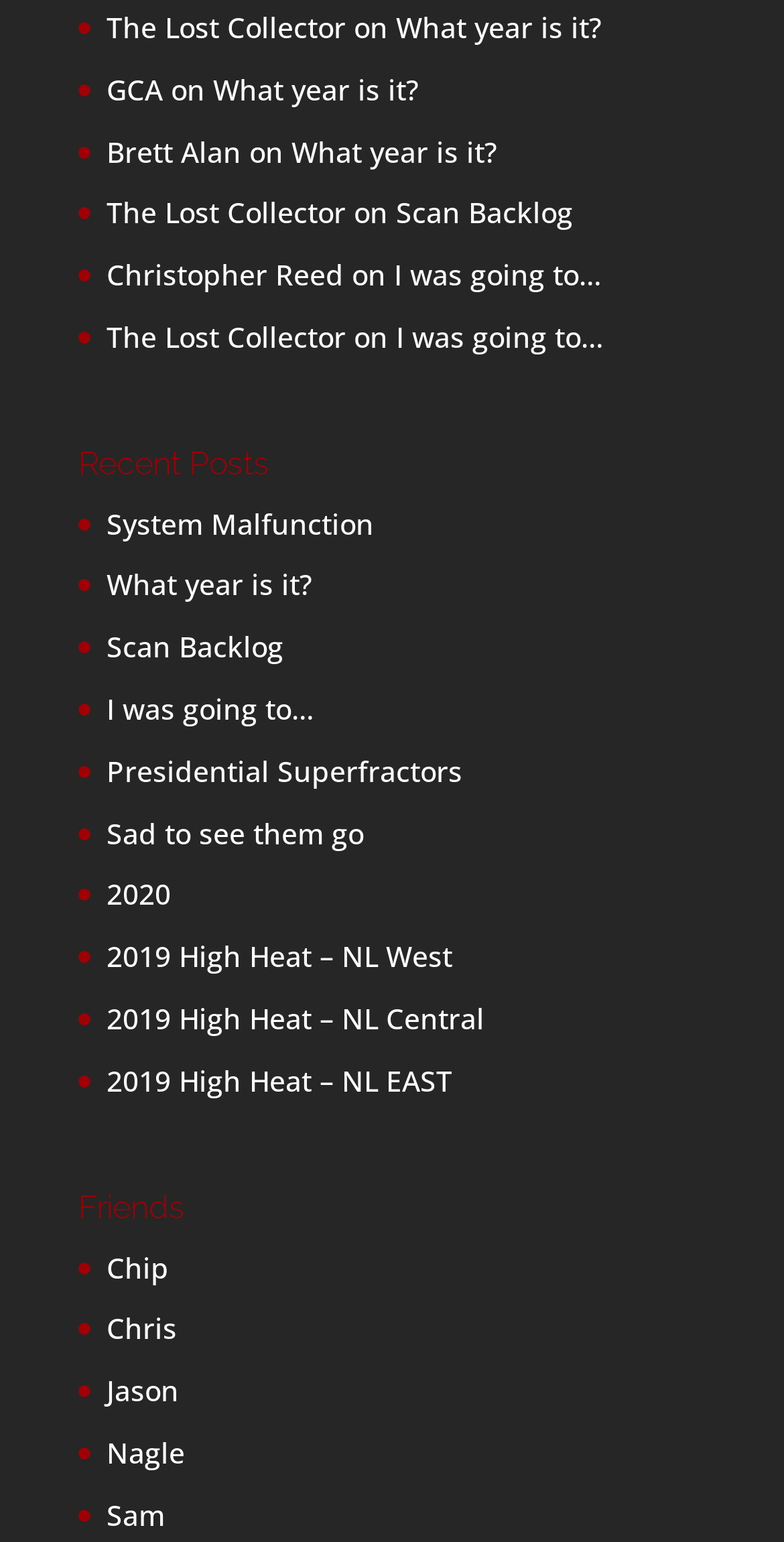Who is listed under 'Friends'?
Analyze the image and provide a thorough answer to the question.

The names listed under 'Friends' can be found at the bottom of the webpage, where they are written in link elements with the bounding box coordinates [0.136, 0.809, 0.215, 0.834], [0.136, 0.849, 0.226, 0.874], [0.136, 0.889, 0.228, 0.914], [0.136, 0.929, 0.236, 0.954], and [0.136, 0.97, 0.21, 0.994] respectively.